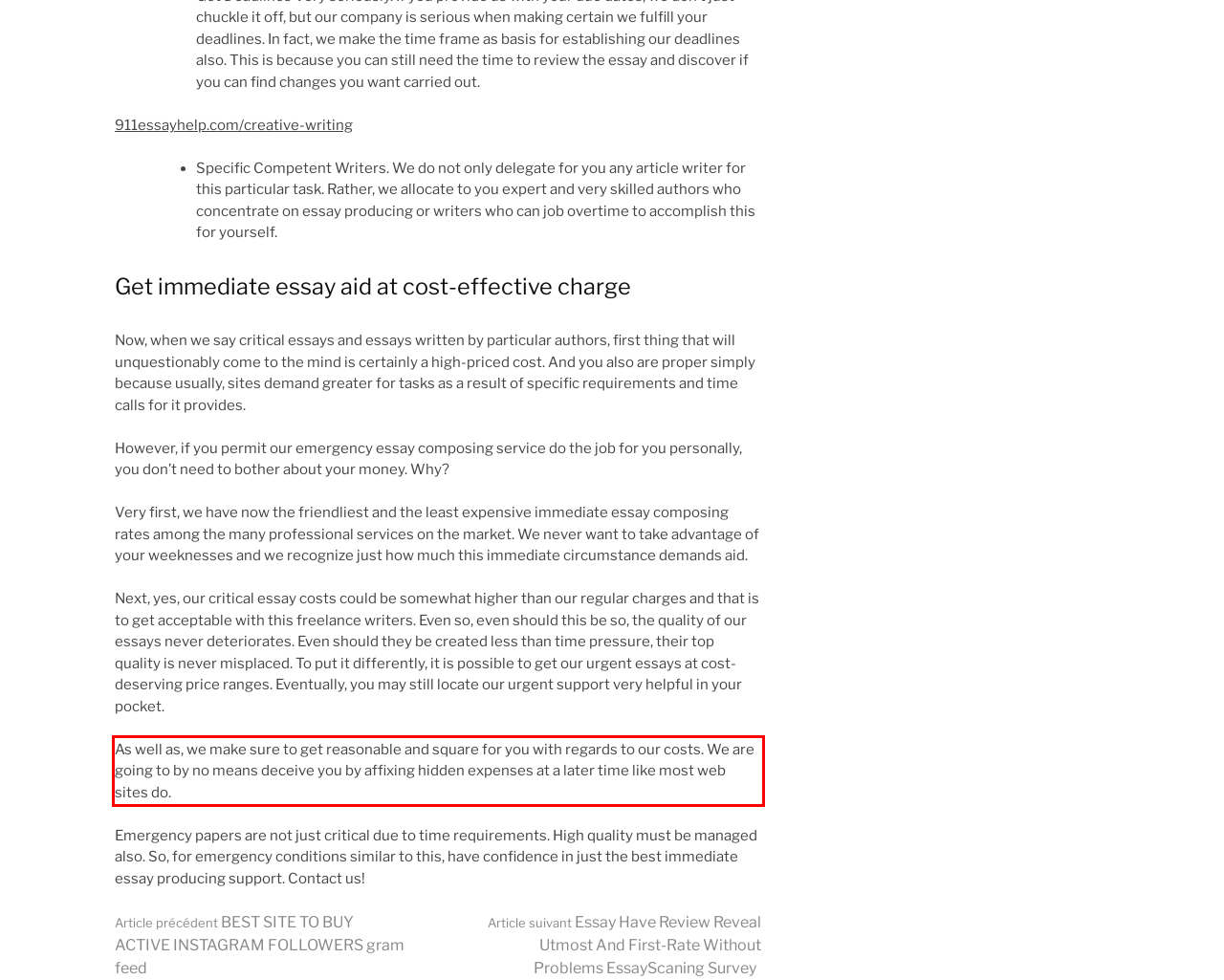Examine the webpage screenshot, find the red bounding box, and extract the text content within this marked area.

As well as, we make sure to get reasonable and square for you with regards to our costs. We are going to by no means deceive you by affixing hidden expenses at a later time like most web sites do.